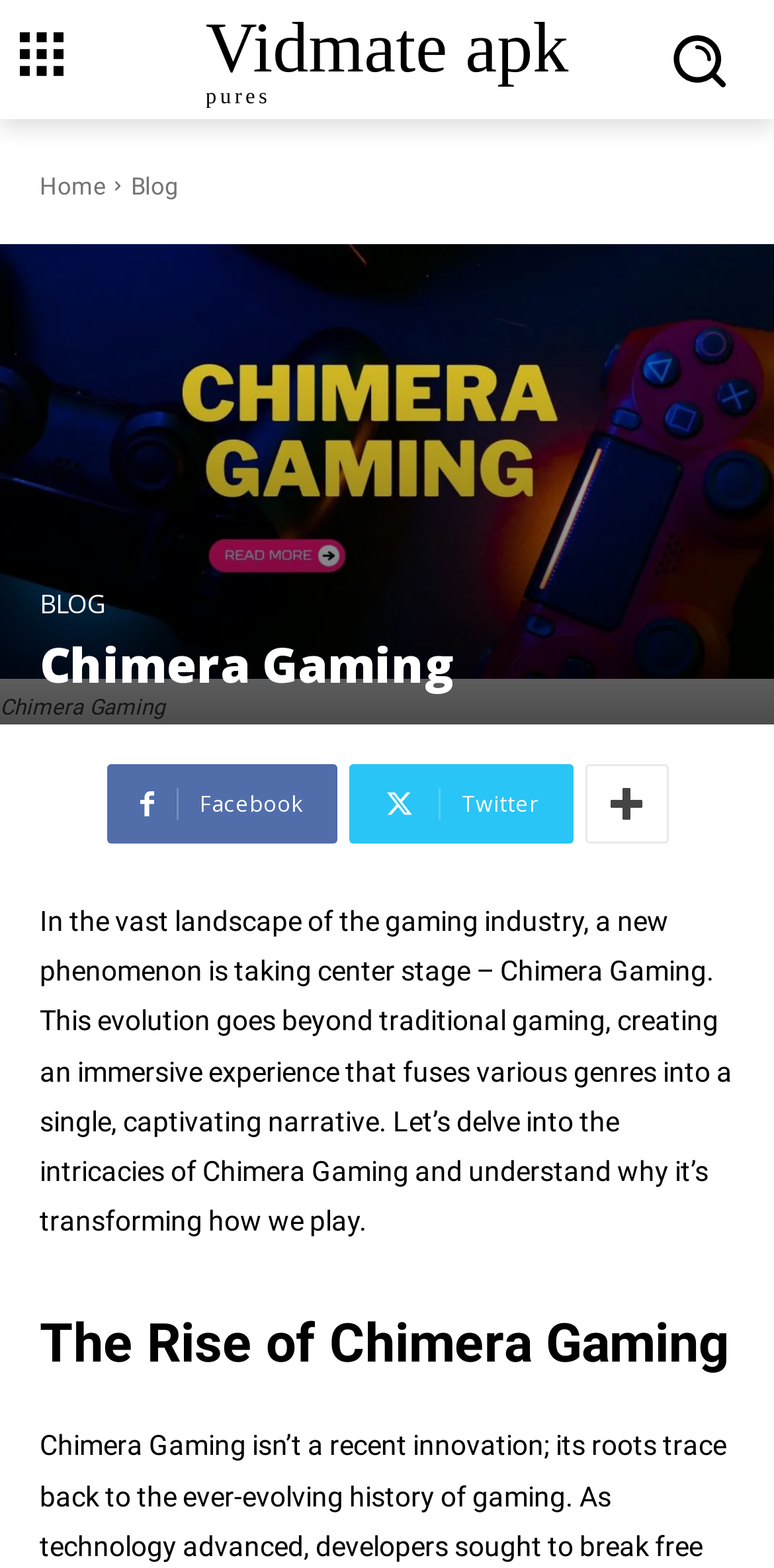Elaborate on the different components and information displayed on the webpage.

The webpage is about Chimera Gaming, a gaming platform that offers high-quality gear and thrilling gameplay. At the top left corner, there is a small image, and next to it, a link to "Vidmate apk pures" is located. On the top right corner, another image is placed. 

Below these elements, a navigation menu is situated, consisting of links to "Home", "Blog", and other sections. A large figure with an image of "Chimera Gaming" and a figcaption is positioned below the navigation menu, spanning the entire width of the page.

Further down, a link to "BLOG" is located, followed by a heading that reads "Chimera Gaming". A set of social media links, including Facebook, Twitter, and another unidentified platform, are placed below the heading.

The main content of the page is a block of text that describes Chimera Gaming as a new phenomenon in the gaming industry, offering an immersive experience that combines various genres into a single narrative. This text is positioned below the social media links and occupies most of the page's width.

Finally, a heading titled "The Rise of Chimera Gaming" is situated at the bottom of the page, likely introducing a subsequent section or article.